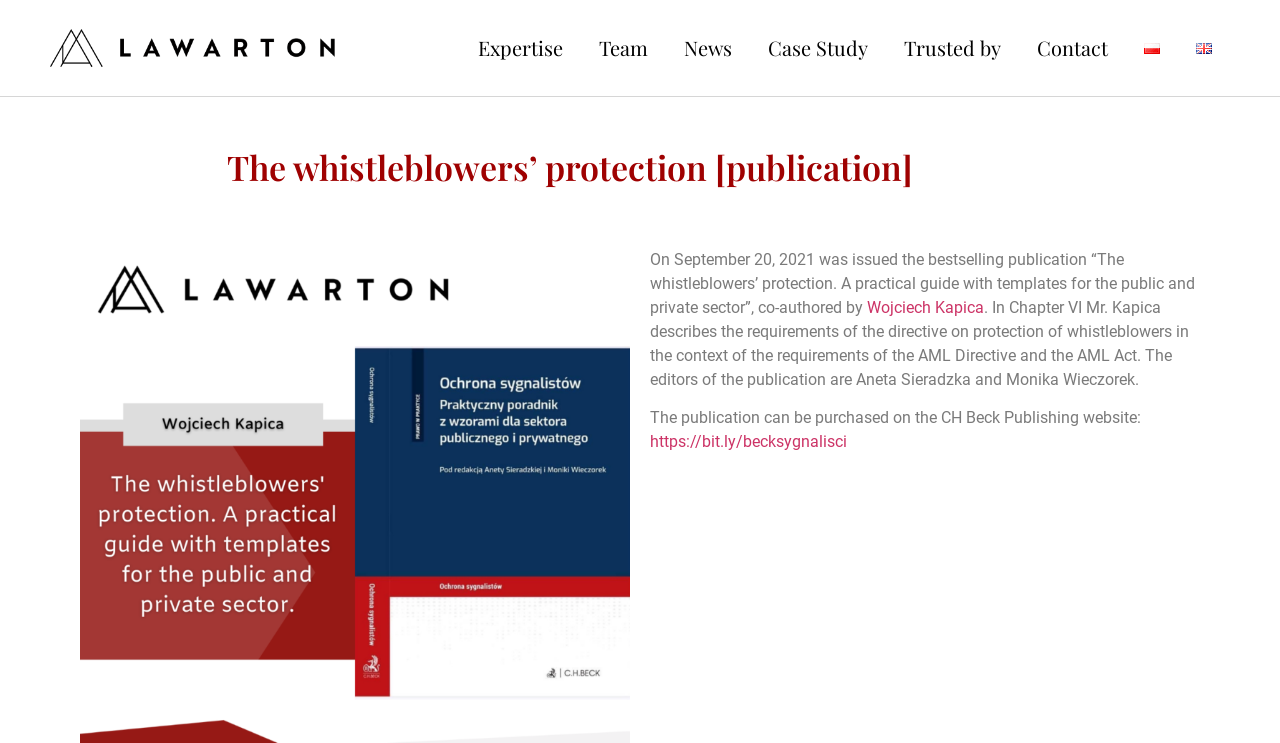What is the name of the publication?
Please describe in detail the information shown in the image to answer the question.

I found the answer by looking at the header of the webpage, which says 'The whistleblowers’ protection [publication]'. This is likely the title of the publication being referred to.